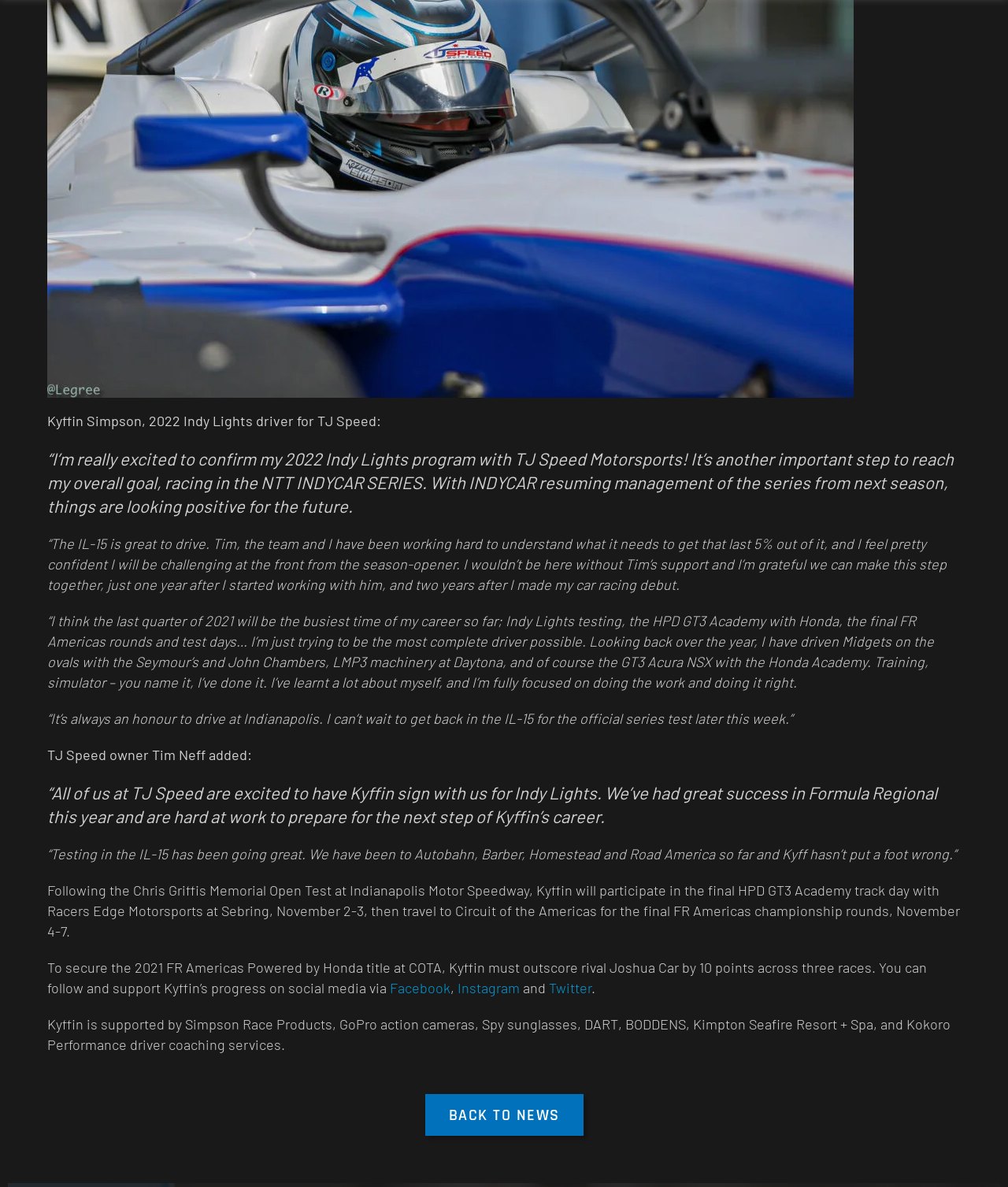Give a one-word or one-phrase response to the question:
Who is the 2022 Indy Lights driver for TJ Speed?

Kyffin Simpson